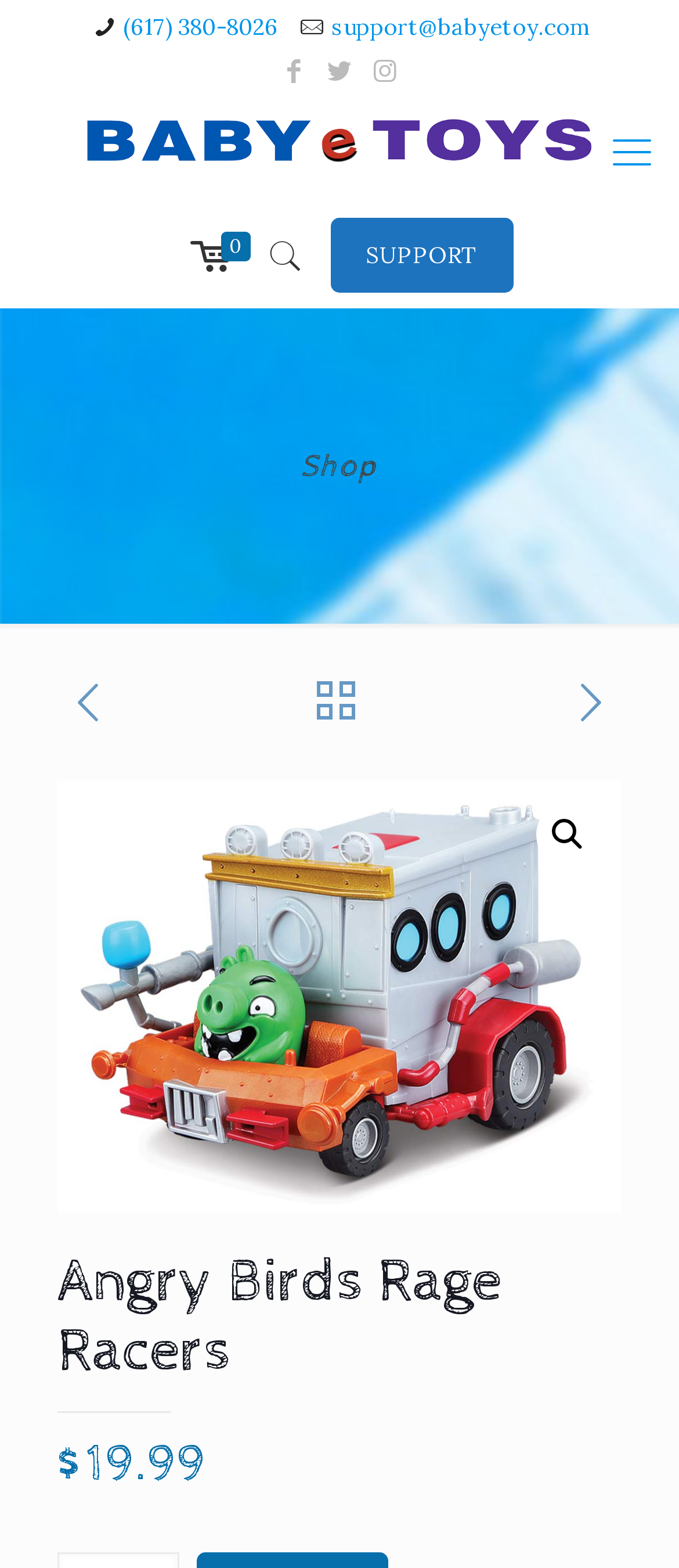Determine the bounding box coordinates of the clickable element necessary to fulfill the instruction: "Click the support email link". Provide the coordinates as four float numbers within the 0 to 1 range, i.e., [left, top, right, bottom].

[0.488, 0.008, 0.87, 0.027]